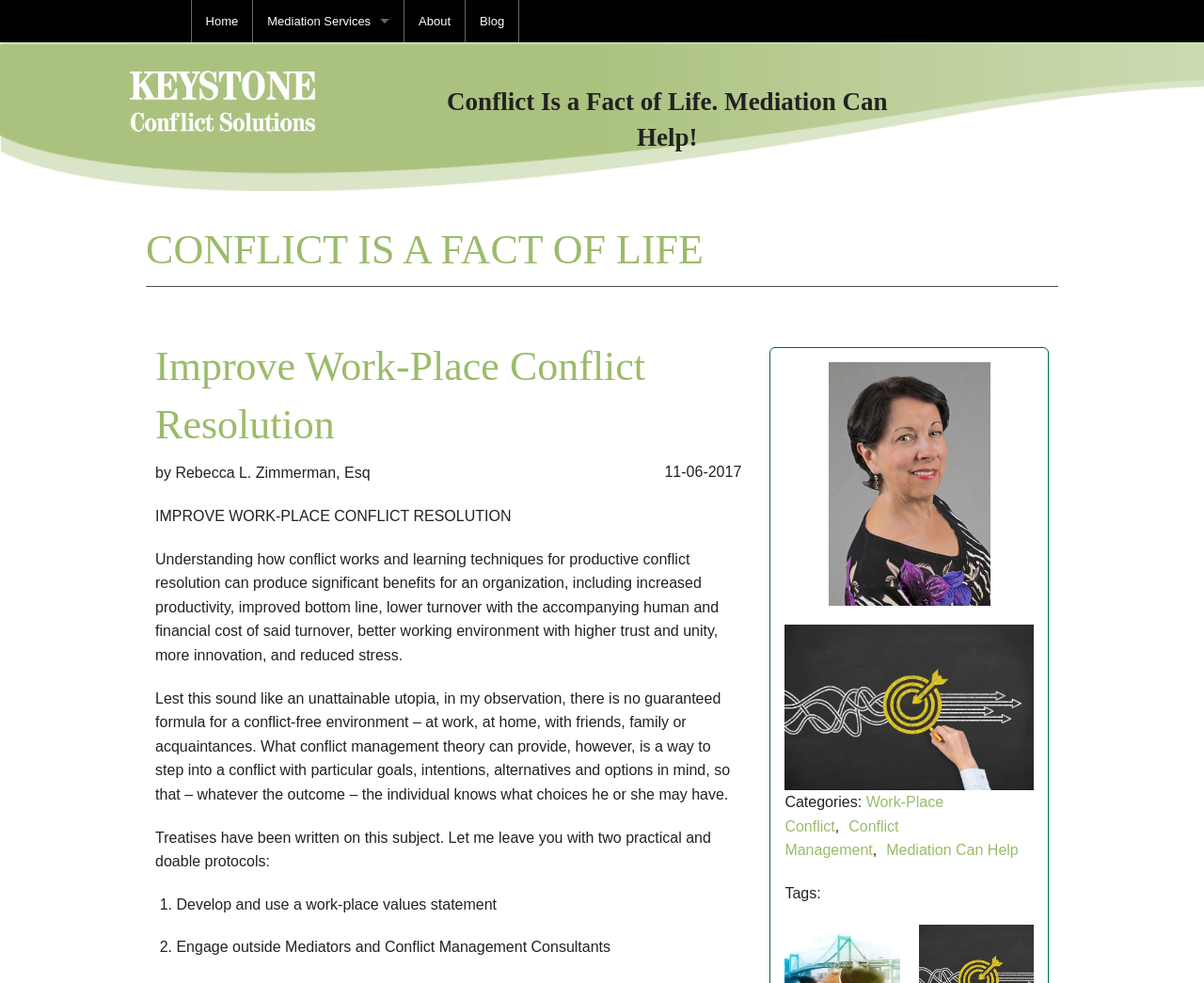What is the date of the blog post?
Based on the image, please offer an in-depth response to the question.

I found the answer by looking at the time element on the webpage, which is located below the header section. The time element displays the date '11-06-2017', which I assume is the date of the blog post.